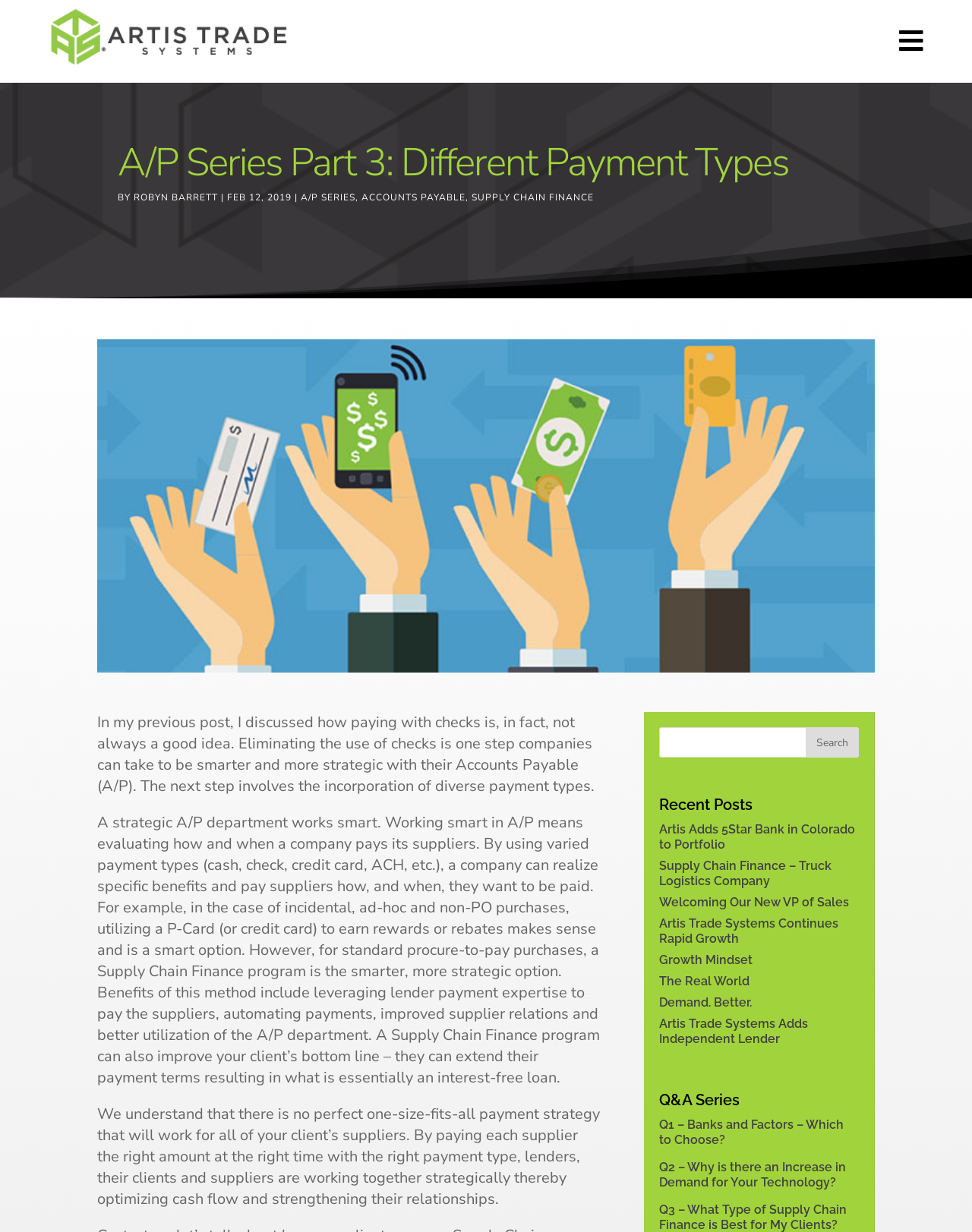Reply to the question with a single word or phrase:
What type of payment is recommended for incidental purchases?

P-Card or credit card